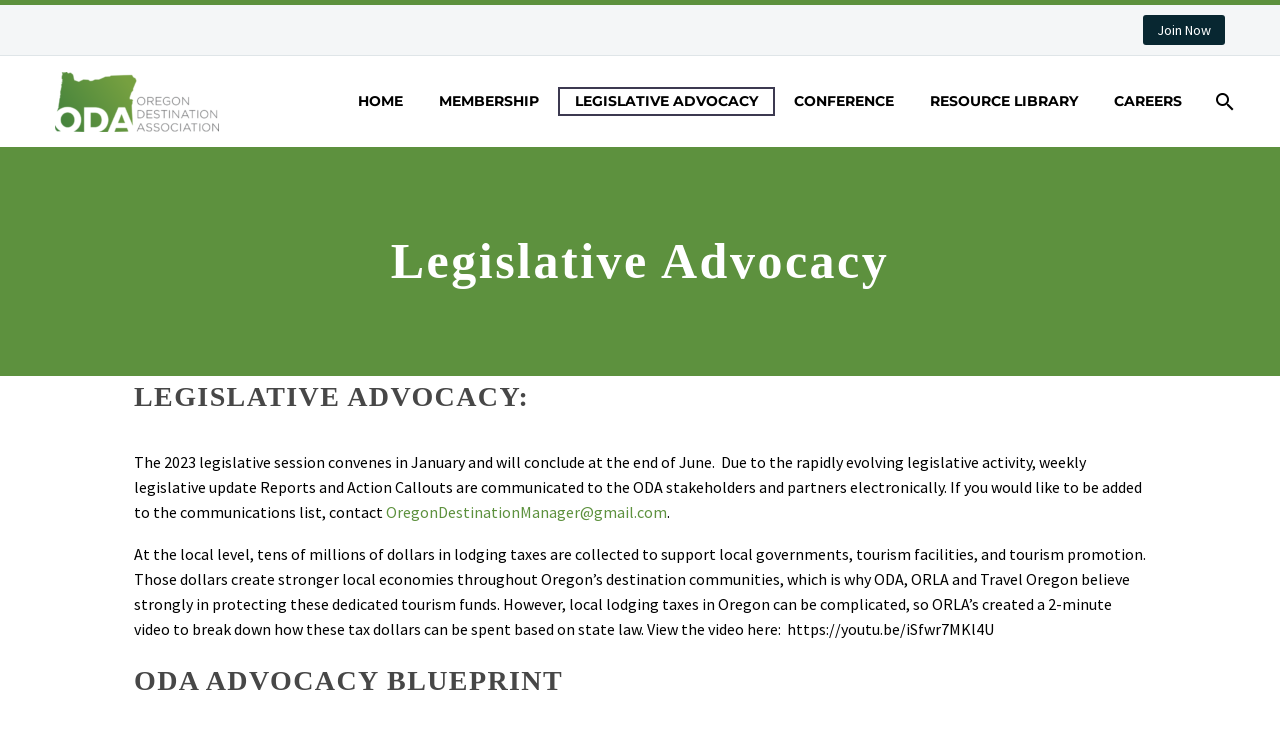What is the name of the organization?
Please provide a detailed answer to the question.

The name of the organization can be inferred from the image elements with OCR text 'Oregon Destination Association' and the root element's description 'Legislative Advocacy – Oregon Destination Association'.